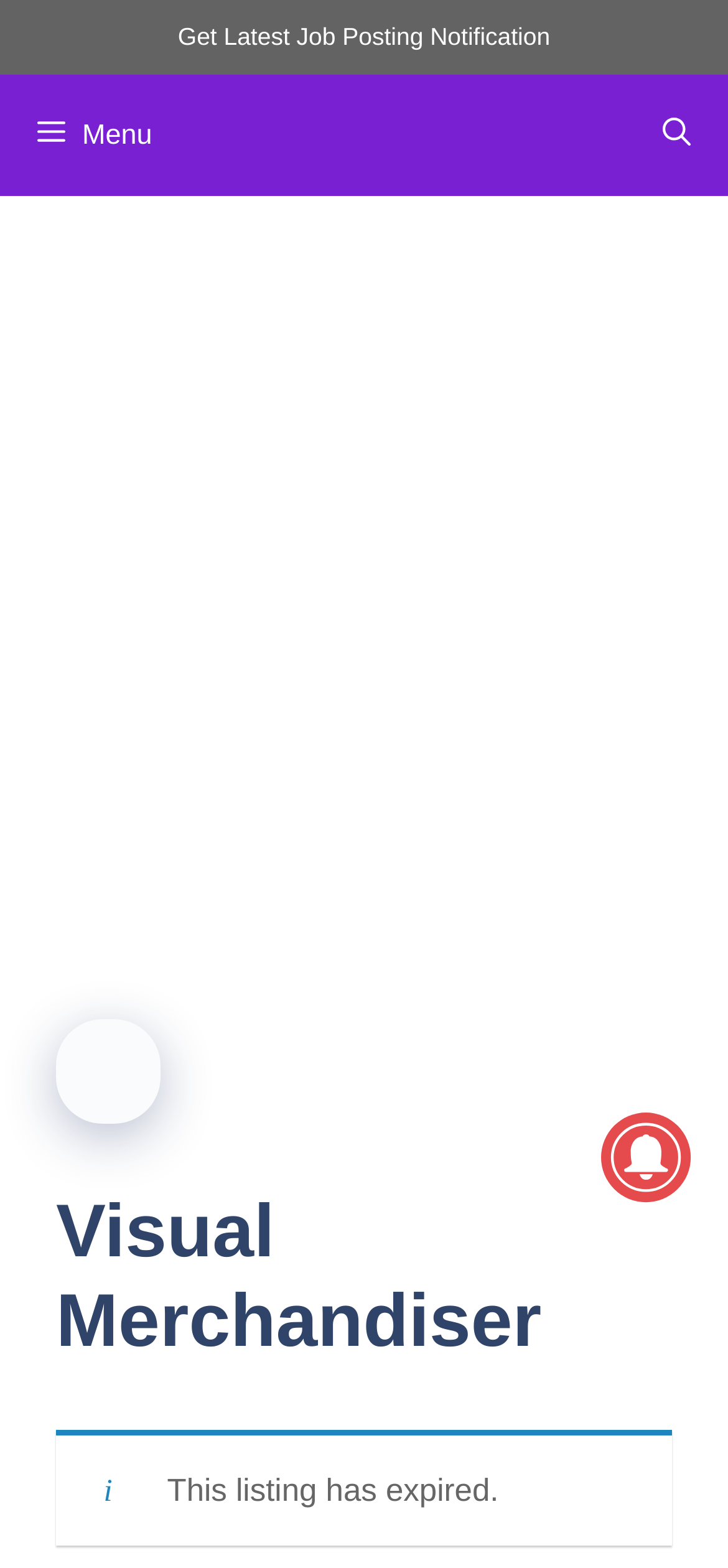Use the information in the screenshot to answer the question comprehensively: What is the position of the 'Get Latest Job Posting Notification' link?

By analyzing the bounding box coordinates of the 'Get Latest Job Posting Notification' link, I found that its y1 value is 0.014, which is relatively small compared to other elements. This indicates that the link is located at the top of the webpage. Additionally, its x1 value is 0.244, which is closer to the left side of the webpage. Therefore, the link is positioned at the top-left of the webpage.